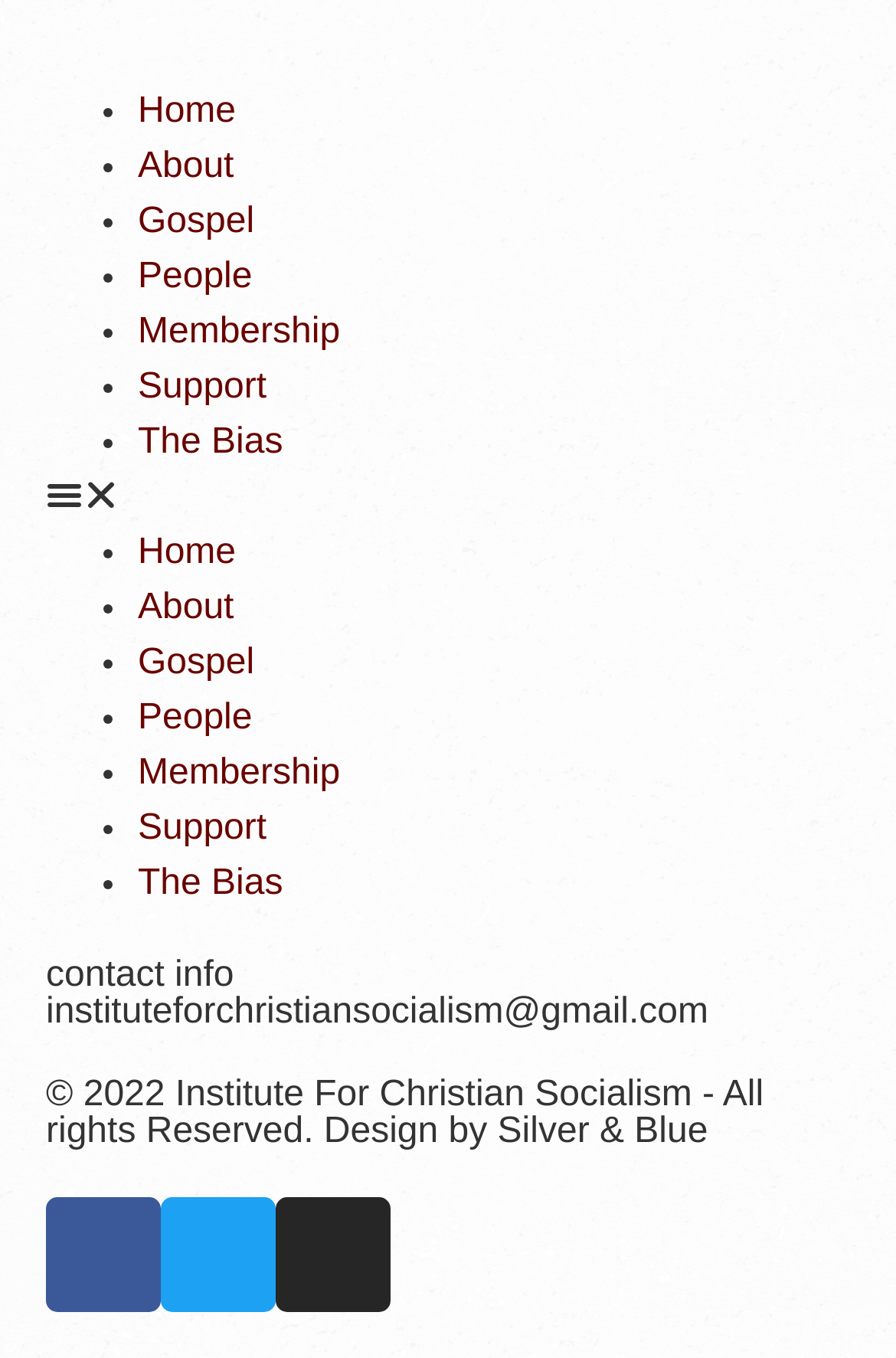Answer in one word or a short phrase: 
How many menu items are there?

7